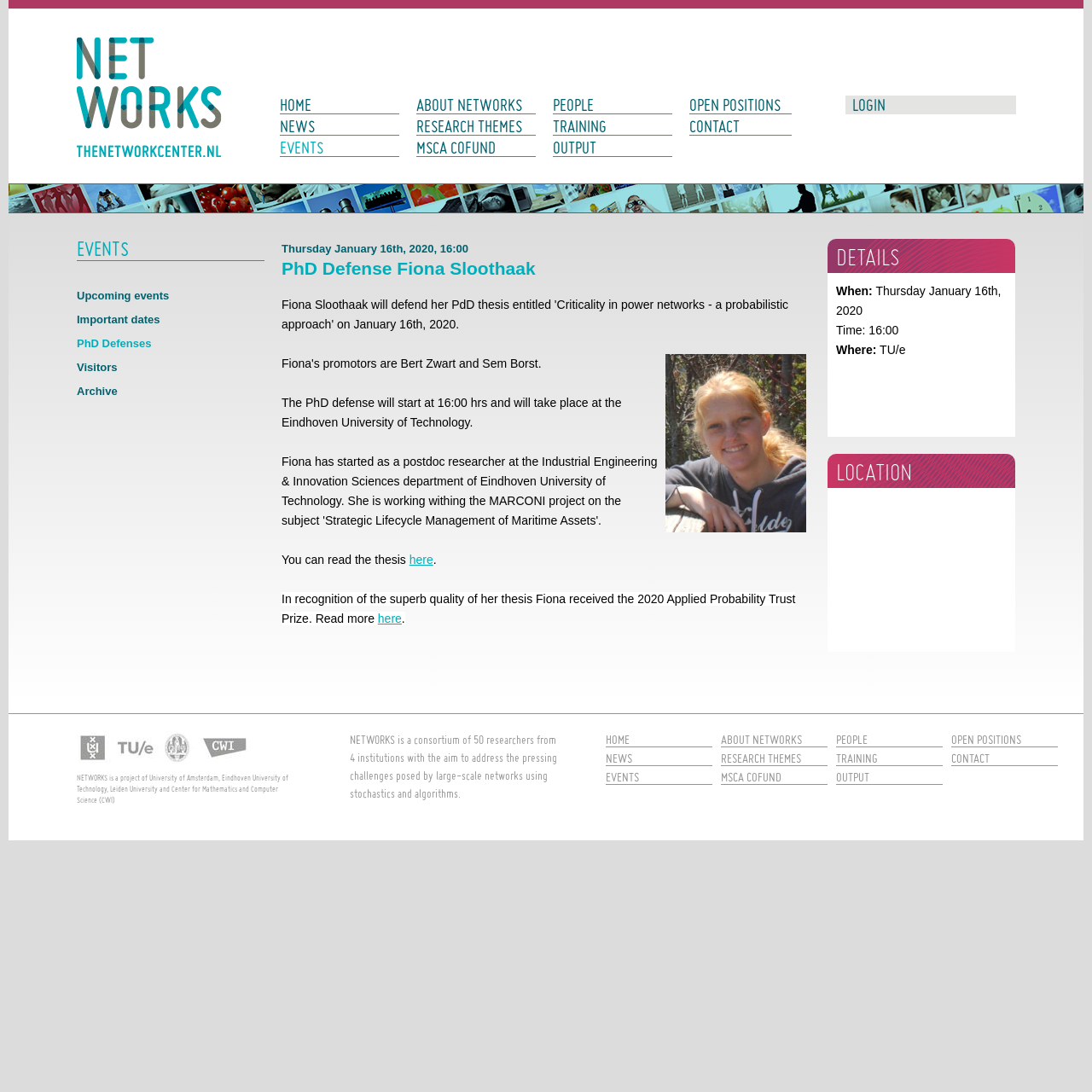Answer the question below with a single word or a brief phrase: 
Where will the PhD defense take place?

Eindhoven University of Technology